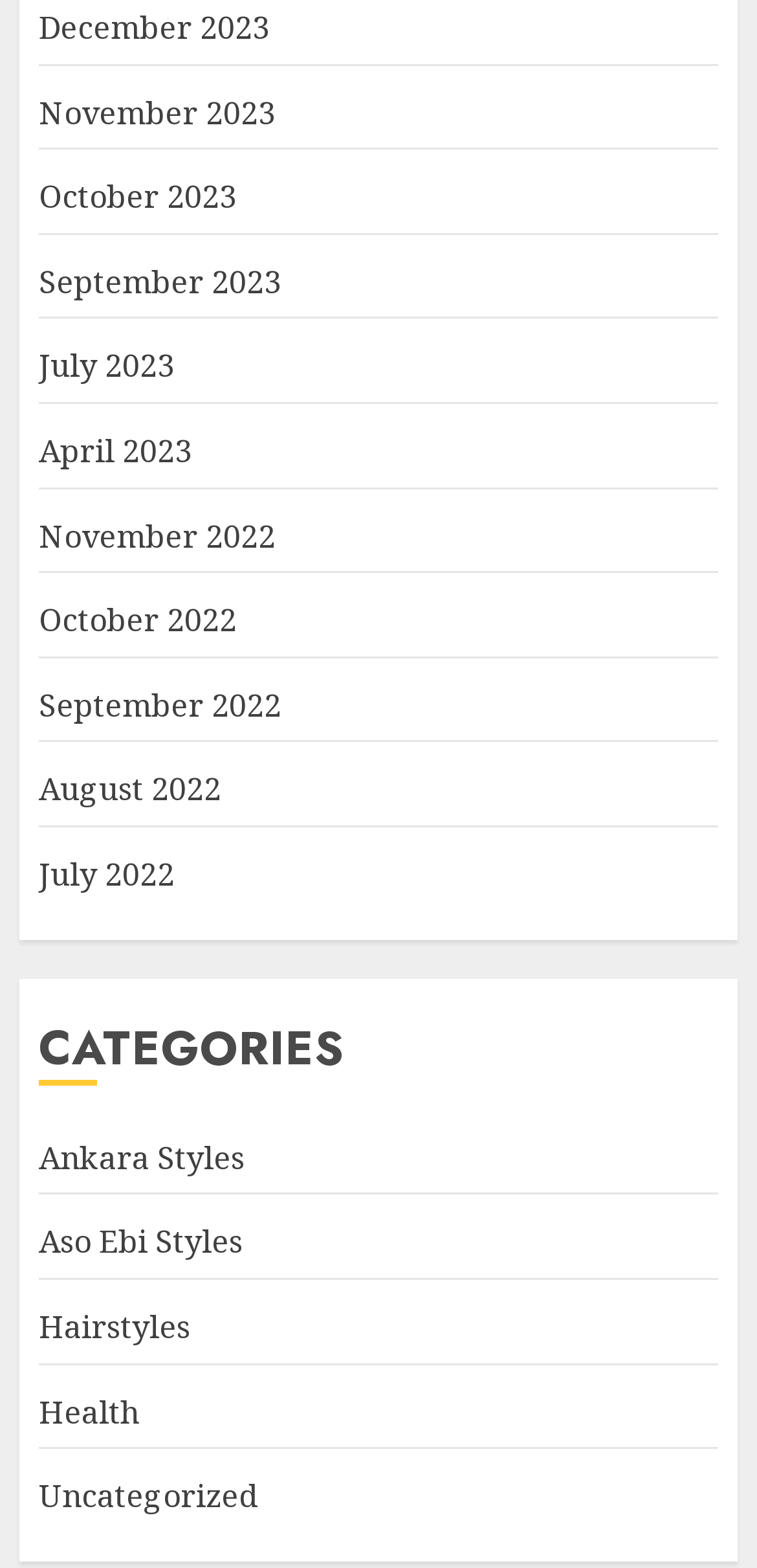How many categories are listed on the webpage?
Based on the image, please offer an in-depth response to the question.

By counting the links under the 'CATEGORIES' heading, I can see that there are 5 categories listed: Ankara Styles, Aso Ebi Styles, Hairstyles, Health, and Uncategorized.